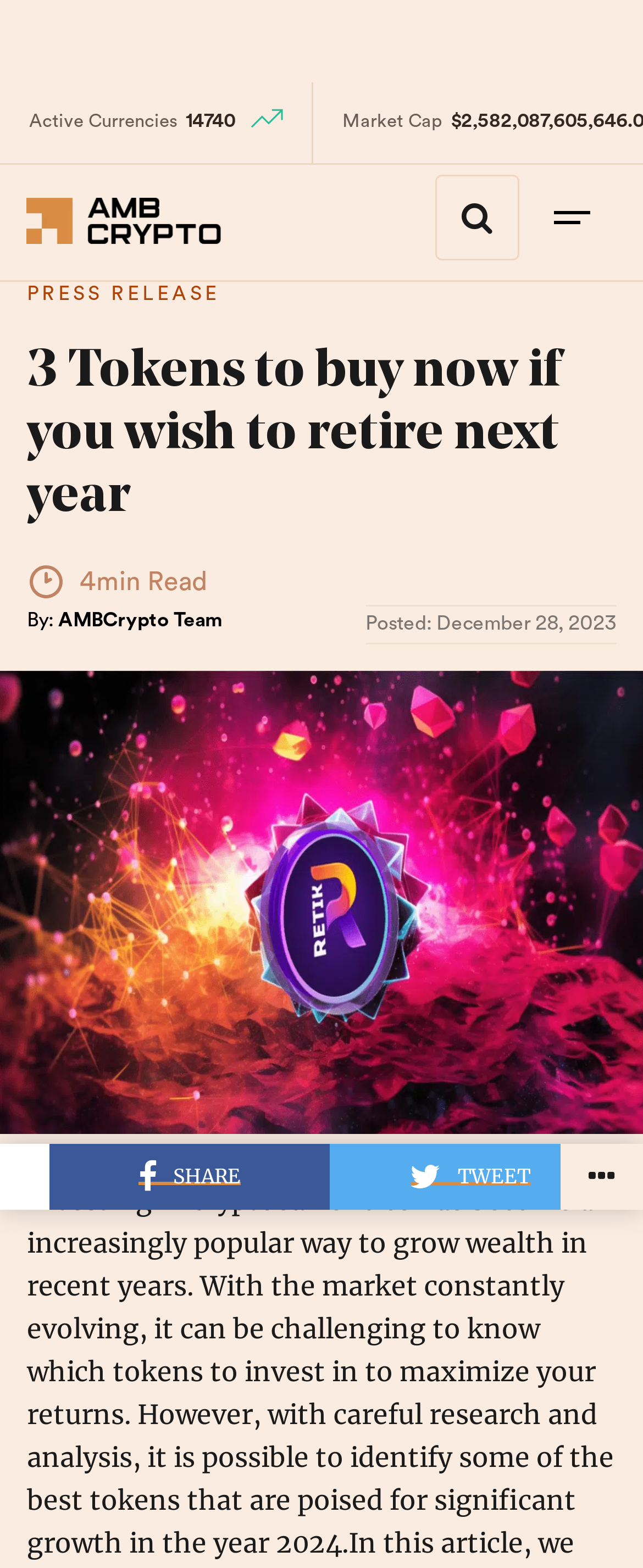Predict the bounding box of the UI element that fits this description: "t: (905) 907-4242".

None